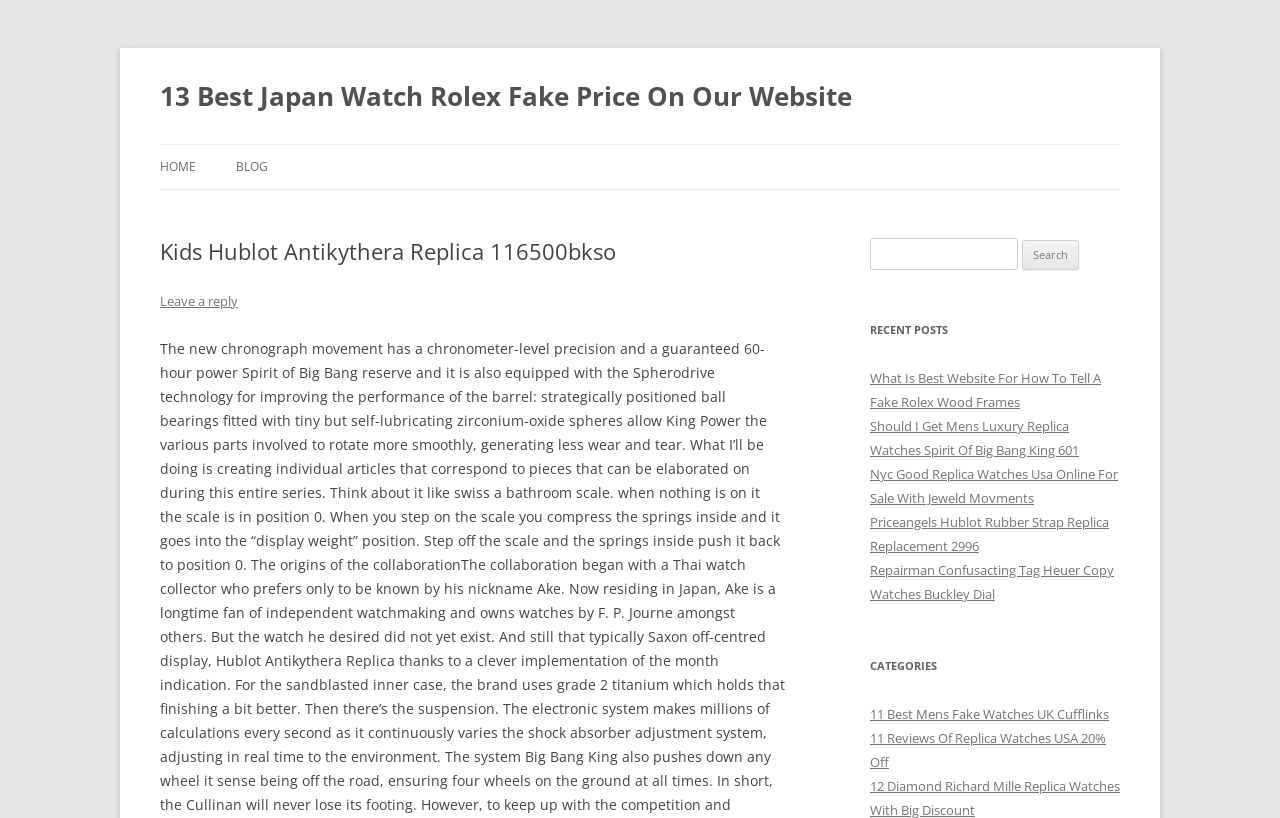Please locate the bounding box coordinates of the element that should be clicked to achieve the given instruction: "View the categories".

[0.68, 0.8, 0.875, 0.829]